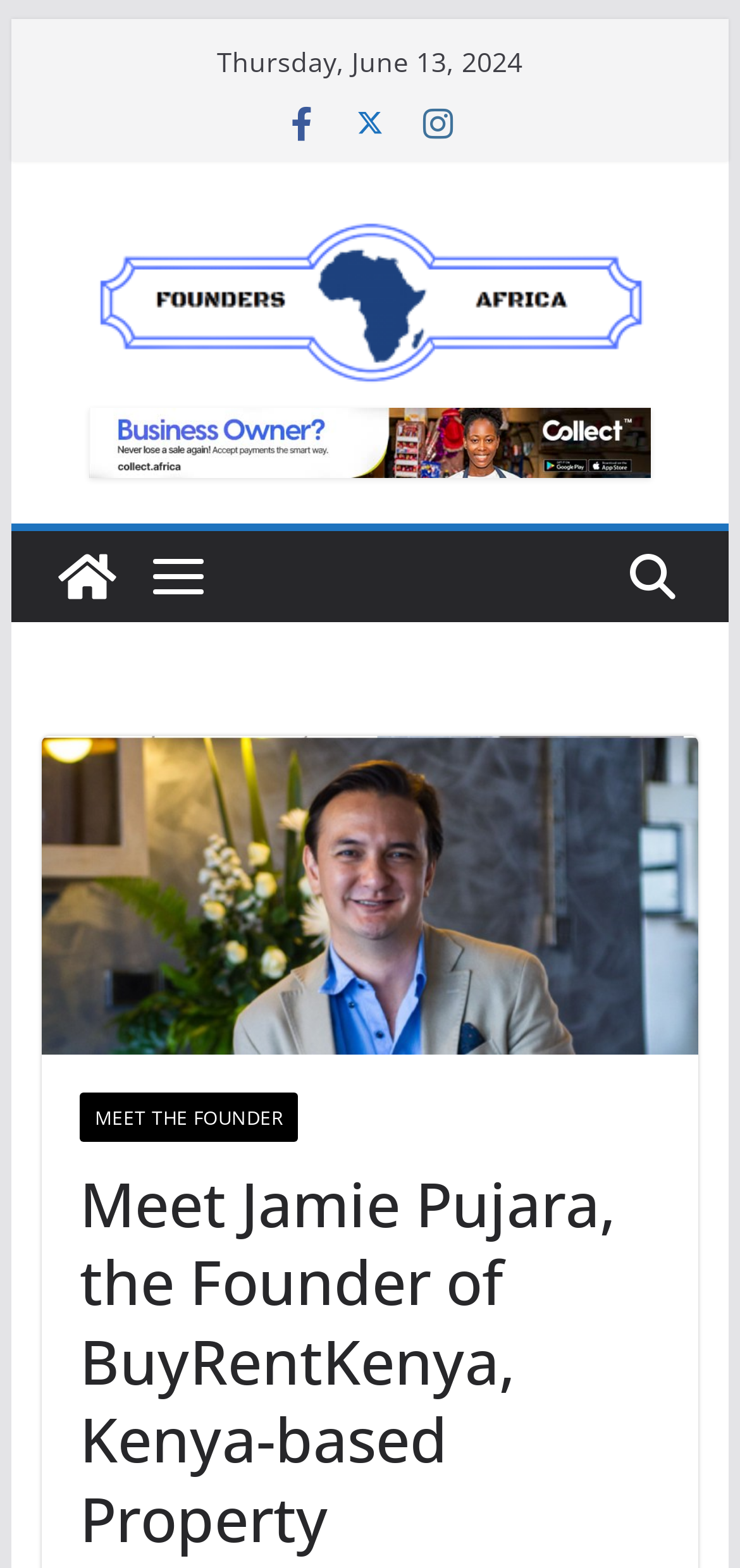How many social media links are there?
Respond with a short answer, either a single word or a phrase, based on the image.

3